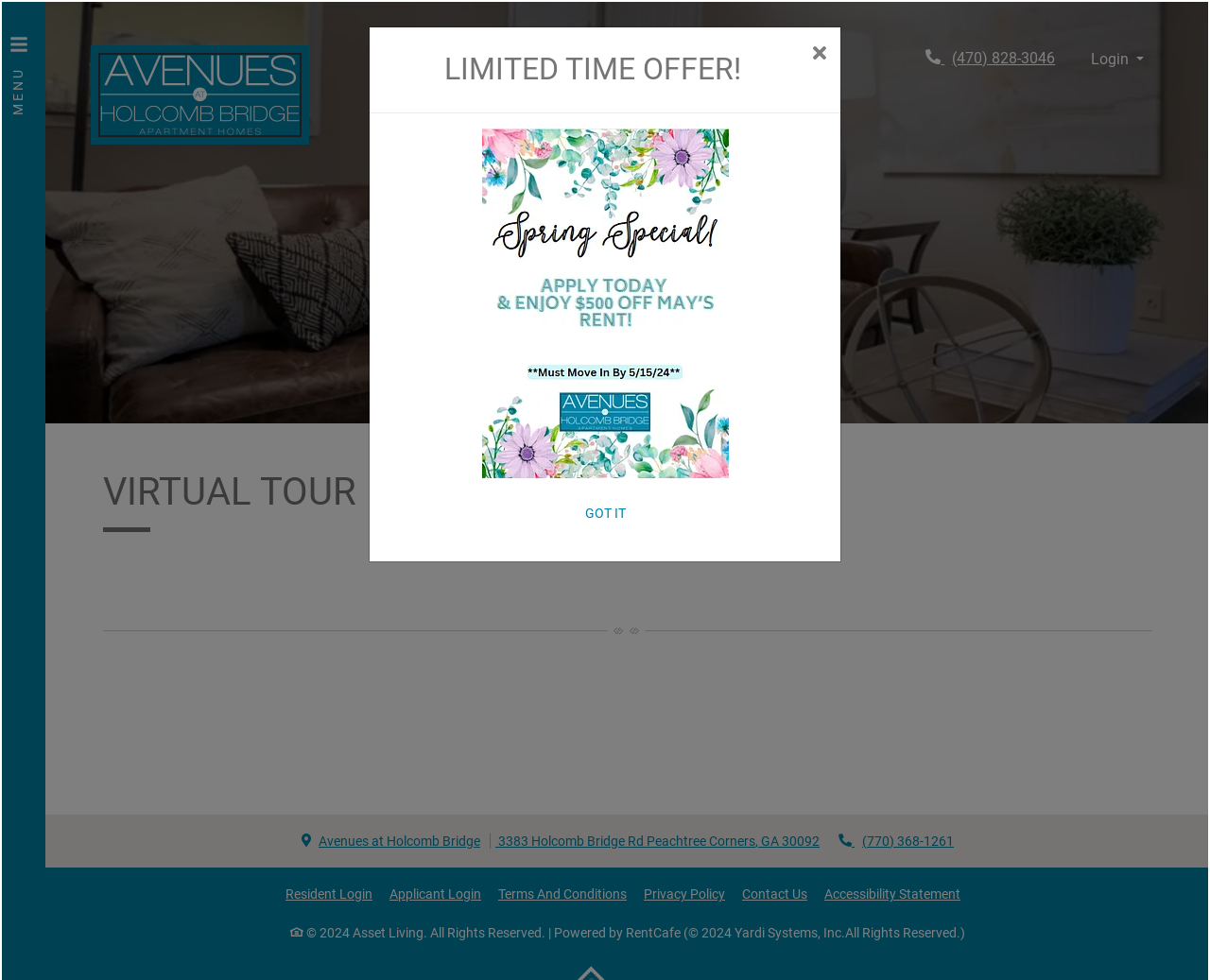Determine the bounding box coordinates of the section I need to click to execute the following instruction: "Login". Provide the coordinates as four float numbers between 0 and 1, i.e., [left, top, right, bottom].

[0.885, 0.046, 0.962, 0.076]